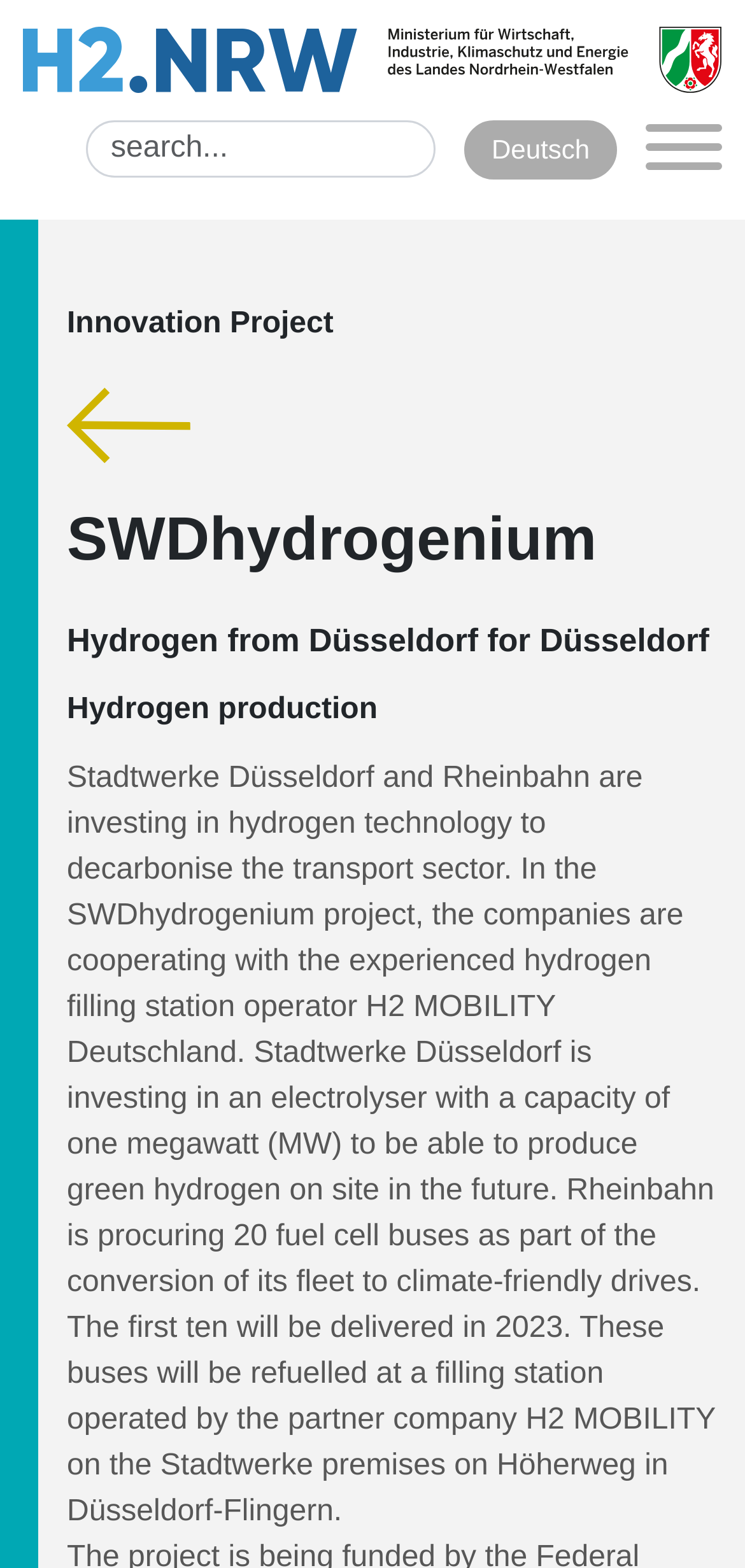Based on the image, please elaborate on the answer to the following question:
What is the capacity of the electrolyser?

The capacity of the electrolyser can be found in the StaticText element which describes the project. According to the text, Stadtwerke Düsseldorf is investing in an electrolyser with a capacity of one megawatt (MW).